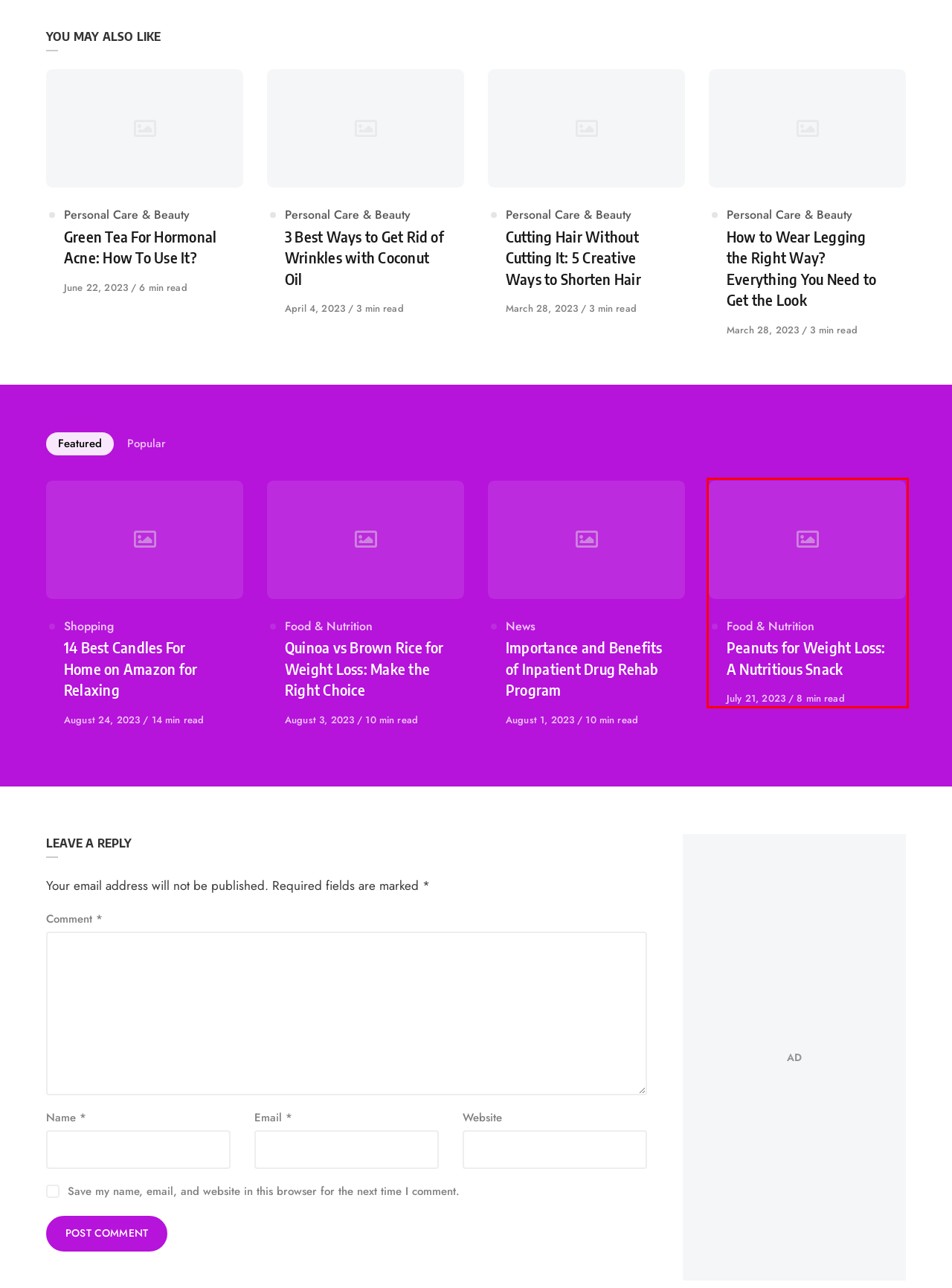You are given a screenshot depicting a webpage with a red bounding box around a UI element. Select the description that best corresponds to the new webpage after clicking the selected element. Here are the choices:
A. How to Wear Legging the Right Way?
B. Cutting Hair Without Cutting It: 5 Creative Ways to Shorten Hair
C. 14 Best Candles For Home on Amazon for Relaxing
D. Green Tea For Hormonal Acne: How To Use It?
E. Peanuts for Weight Loss: A Nutritious Snack
F. Quinoa vs Brown Rice for Weight Loss: Make the Right Choice
G. Importance & Benefits of Inpatient Drug Rehab Program
H. 3 Best Ways to Get Rid of Wrinkles with Coconut Oil

E